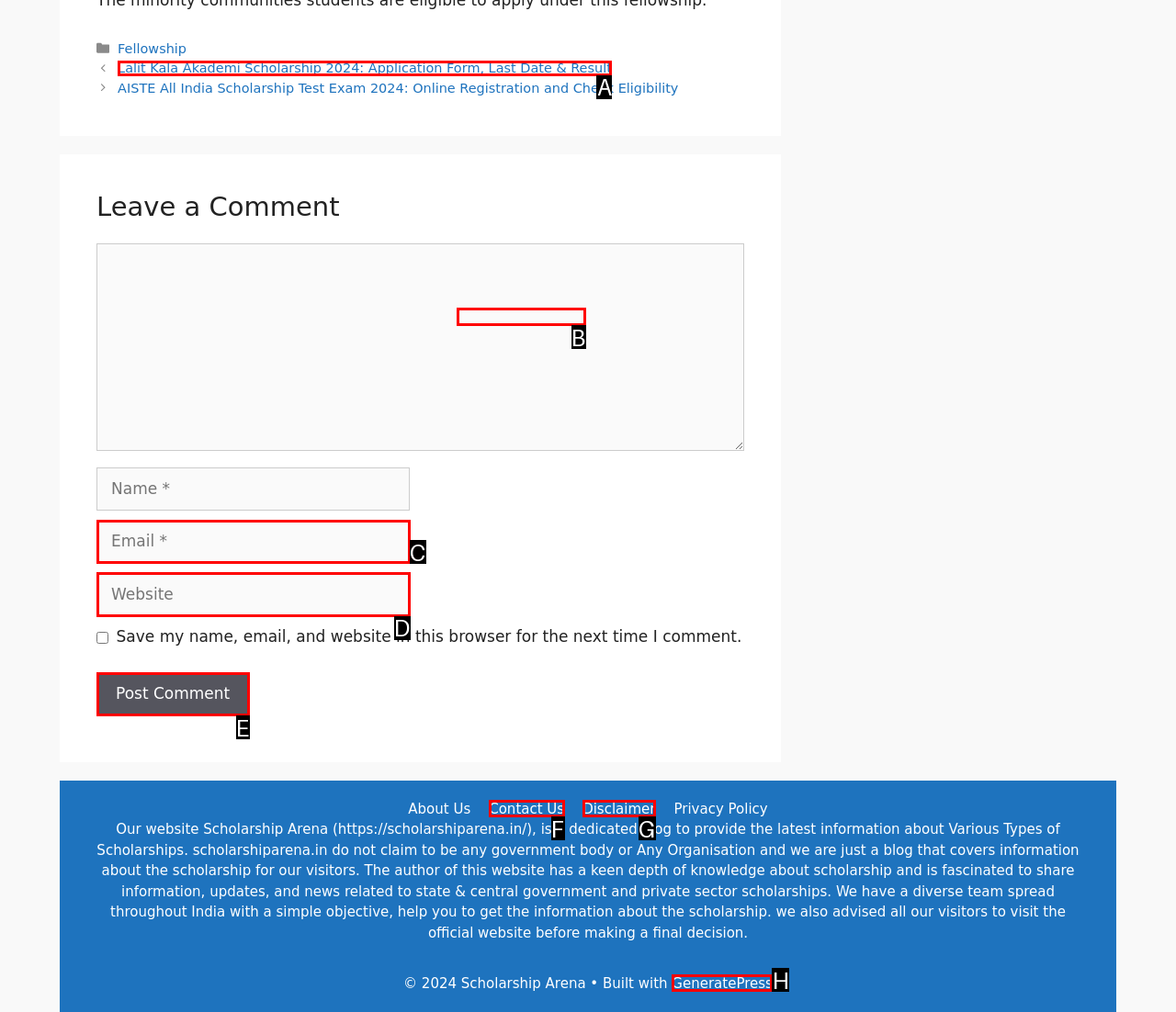Point out which UI element to click to complete this task: Click on the link 'MANF Website'
Answer with the letter corresponding to the right option from the available choices.

B